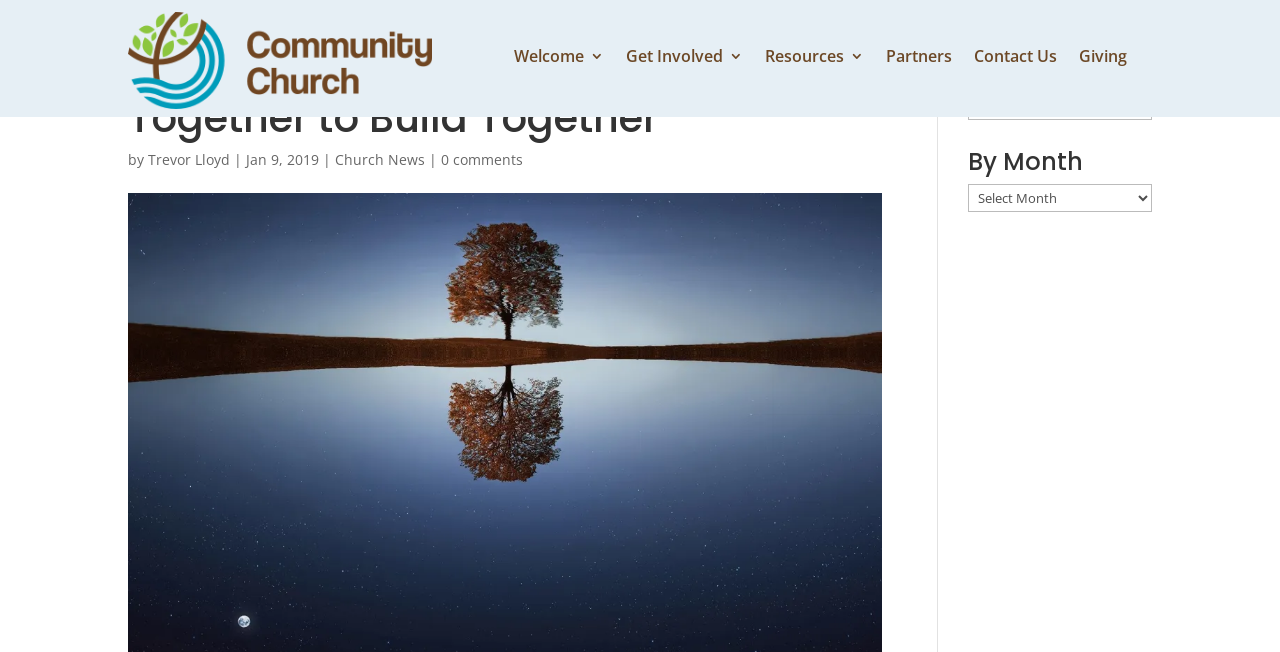Provide a one-word or short-phrase answer to the question:
How many comments are there on this reflection?

0